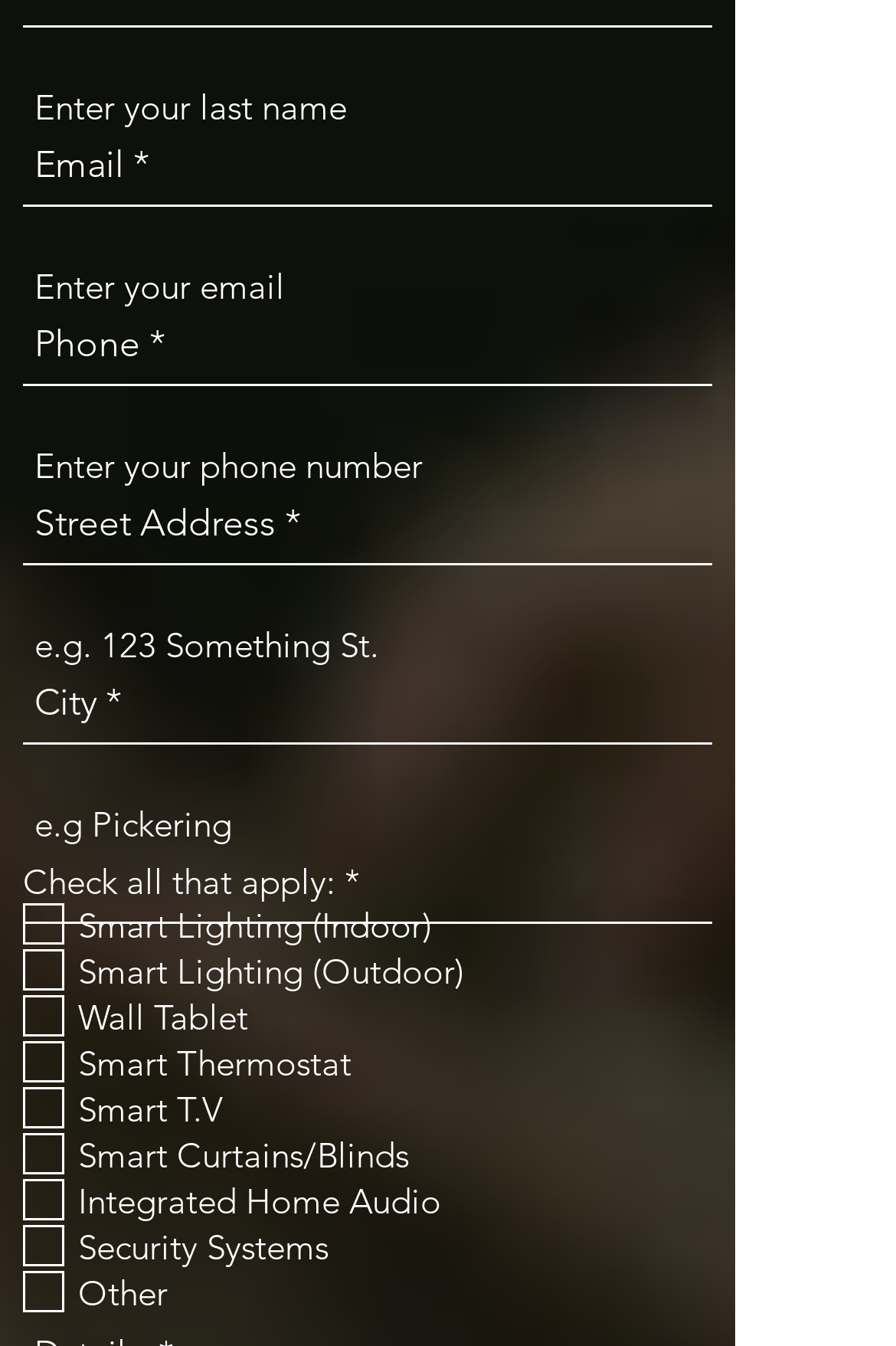Determine the bounding box coordinates of the clickable region to execute the instruction: "Check Smart Lighting (Indoor)". The coordinates should be four float numbers between 0 and 1, denoted as [left, top, right, bottom].

[0.026, 0.675, 0.059, 0.697]